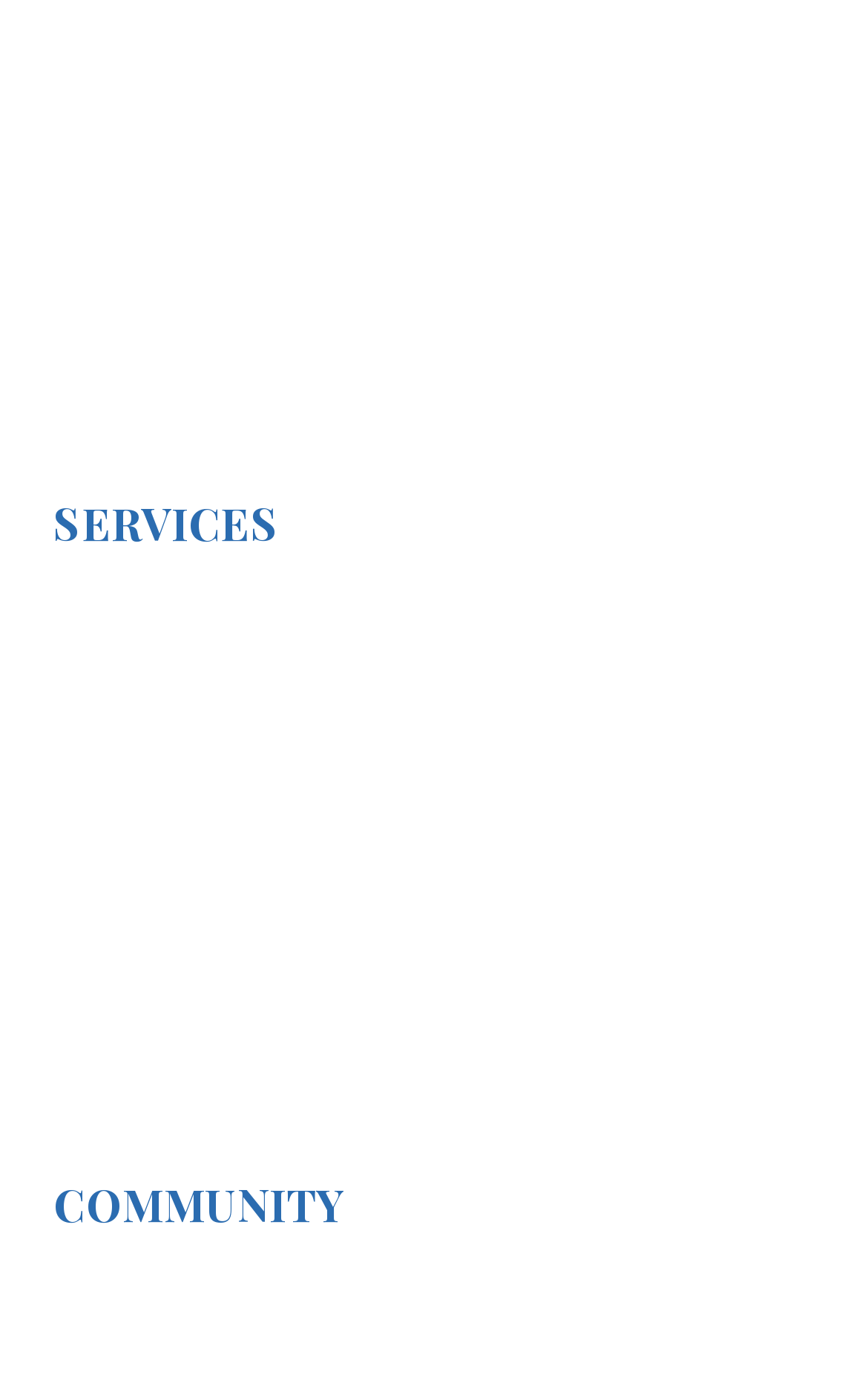Identify the bounding box coordinates of the section that should be clicked to achieve the task described: "Explore music releases".

[0.062, 0.198, 0.938, 0.264]